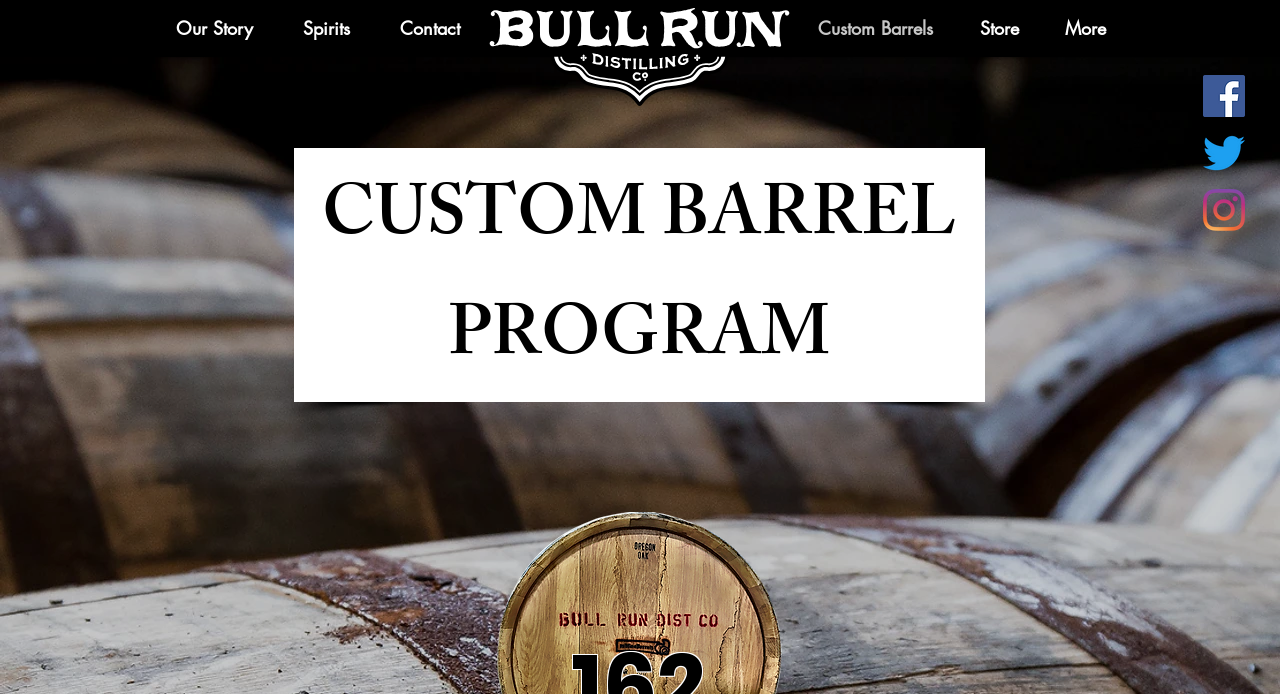Determine the bounding box coordinates of the region that needs to be clicked to achieve the task: "View Custom Barrels".

[0.62, 0.02, 0.747, 0.062]